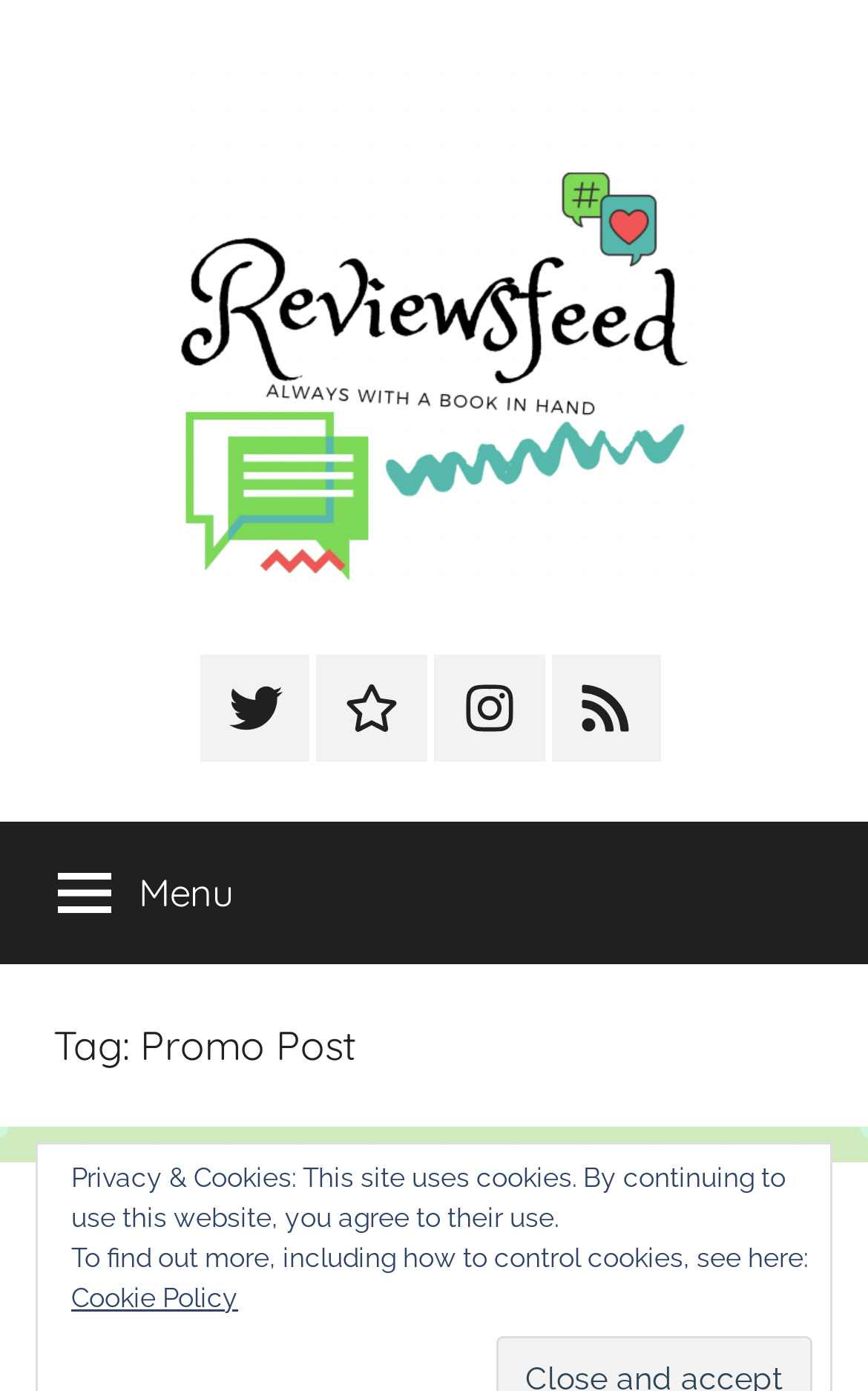What is the purpose of the button at the top-right corner?
Answer the question with a detailed explanation, including all necessary information.

The button at the top-right corner is labeled as 'Menu' and has bounding box coordinates [0.0, 0.591, 0.335, 0.693]. It is likely used to expand or collapse the primary menu.